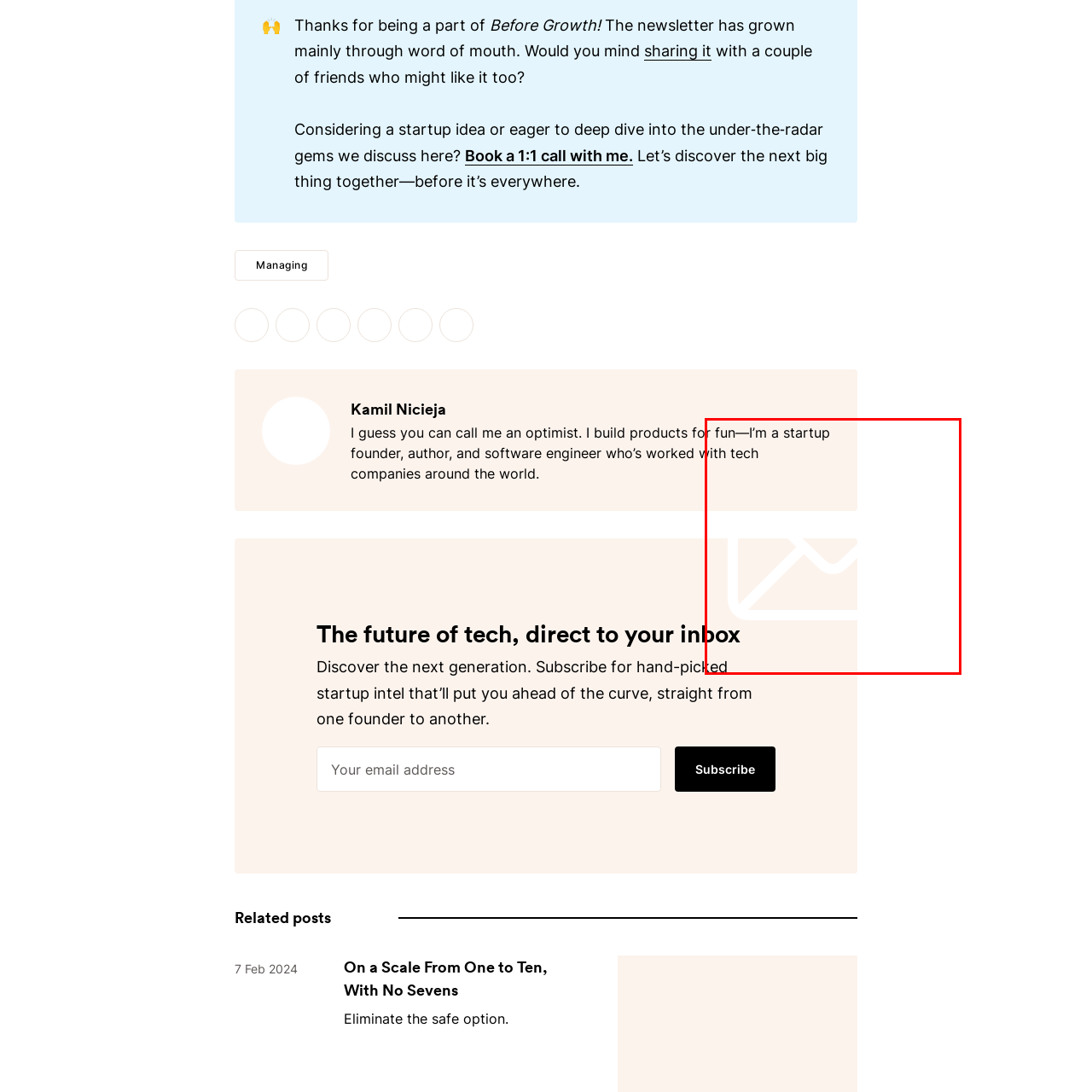What is the purpose of the envelope graphic?
Analyze the image surrounded by the red bounding box and answer the question in detail.

The envelope graphic is eye-catching and seamlessly integrates with a call-to-action encouraging recipients to stay informed, which implies that its purpose is to emphasize the theme of subscribing to updates.